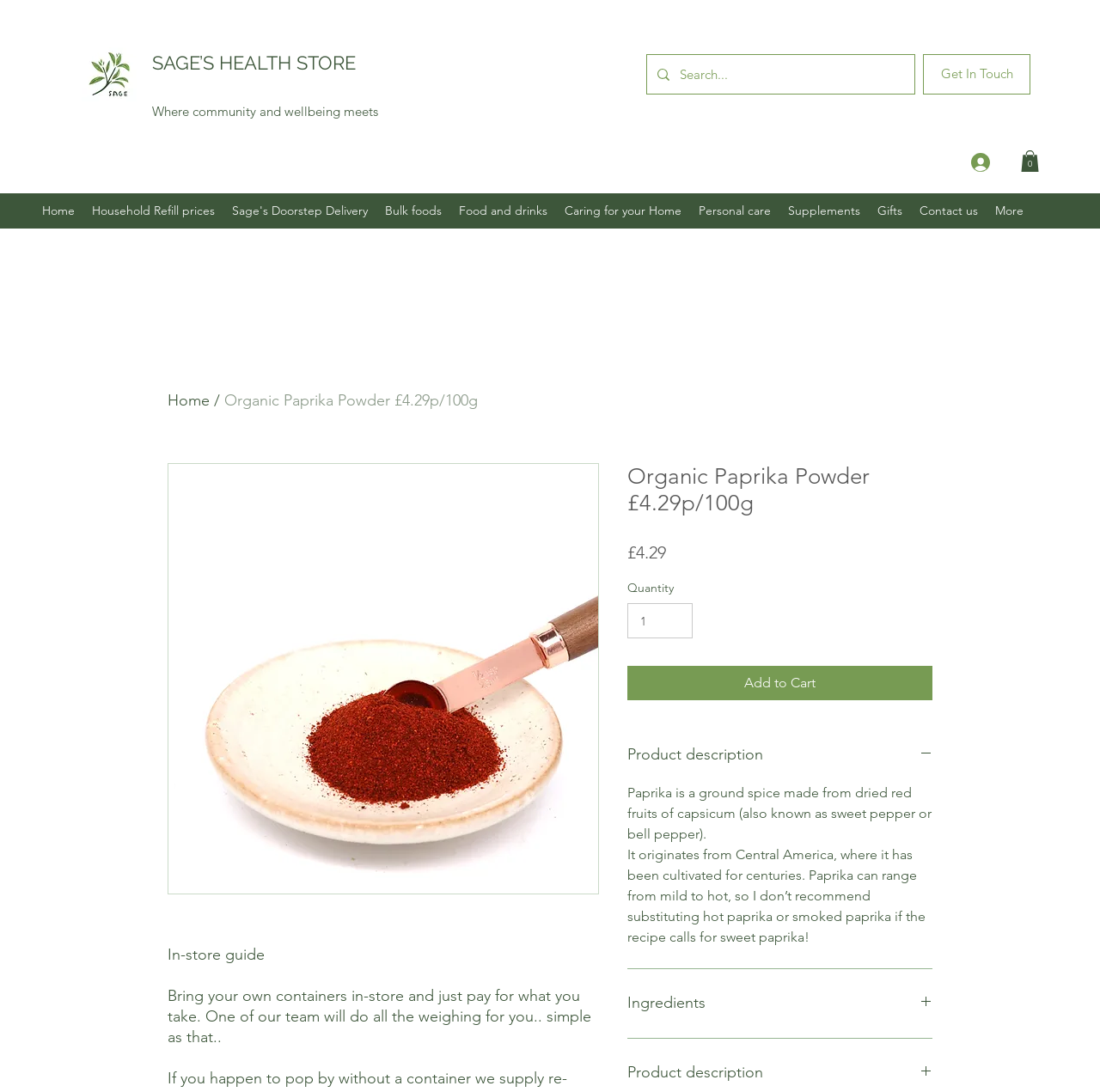Identify the webpage's primary heading and generate its text.

Organic Paprika Powder £4.29p/100g